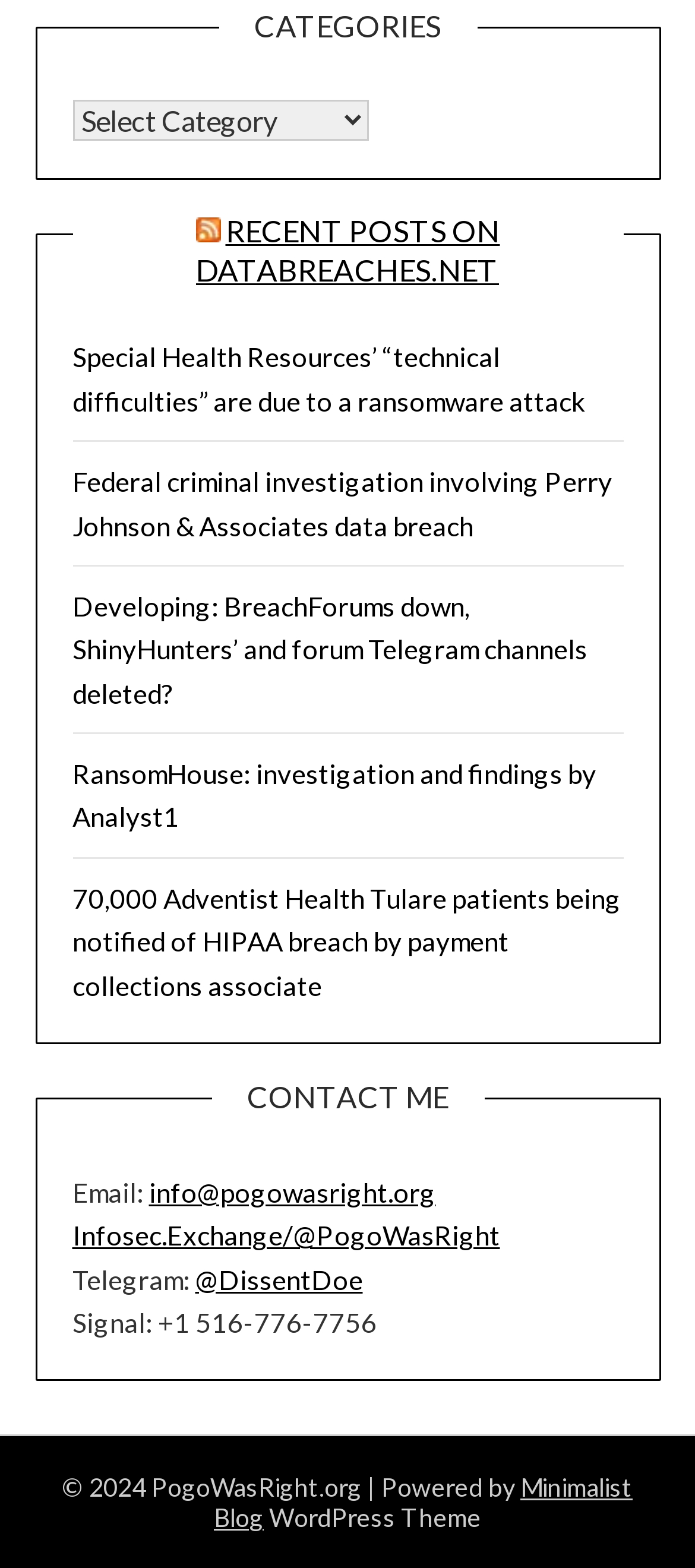Pinpoint the bounding box coordinates of the clickable area needed to execute the instruction: "Contact via email". The coordinates should be specified as four float numbers between 0 and 1, i.e., [left, top, right, bottom].

[0.214, 0.75, 0.627, 0.77]